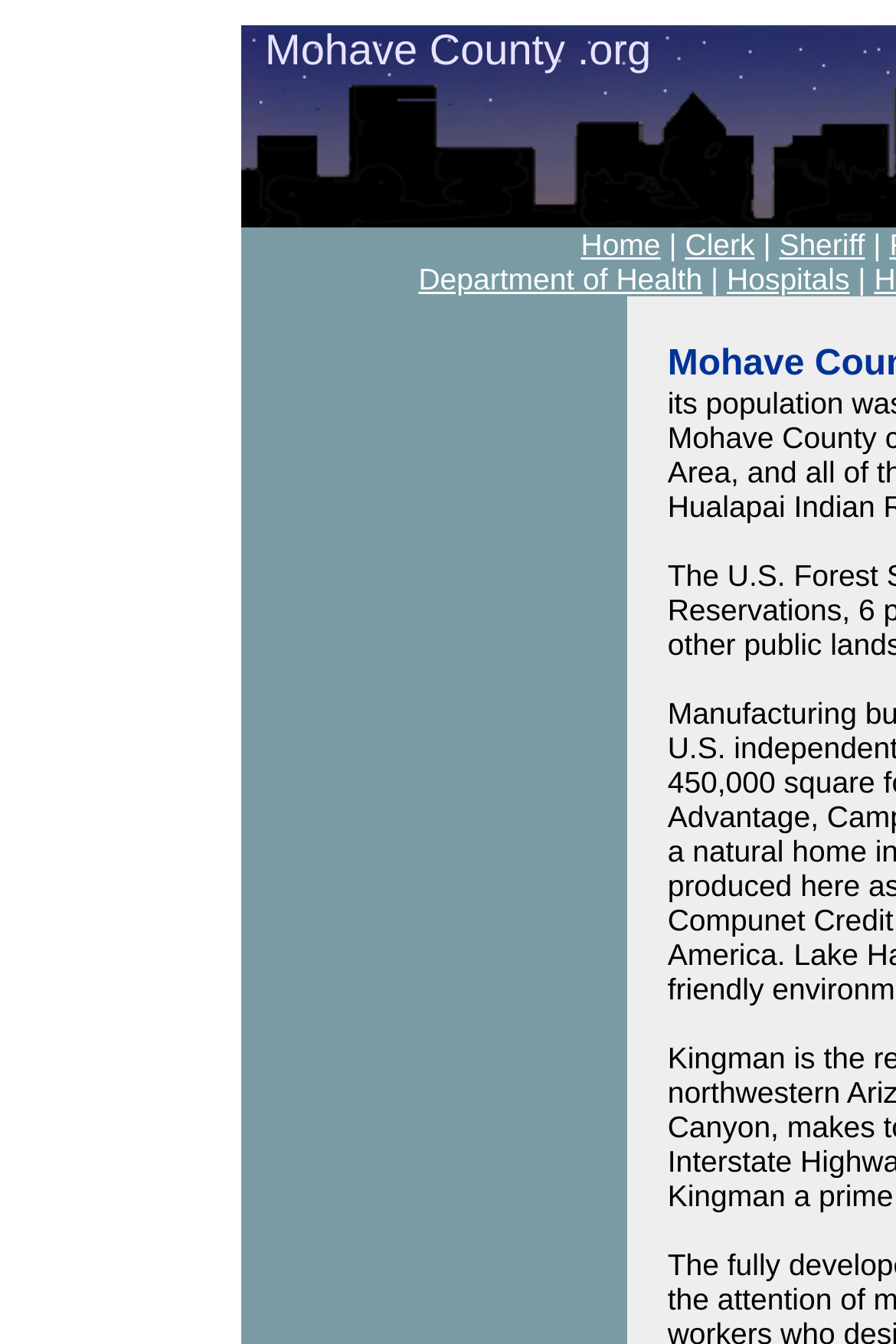Given the element description Factory Tour, predict the bounding box coordinates for the UI element in the webpage screenshot. The format should be (top-left x, top-left y, bottom-right x, bottom-right y), and the values should be between 0 and 1.

None